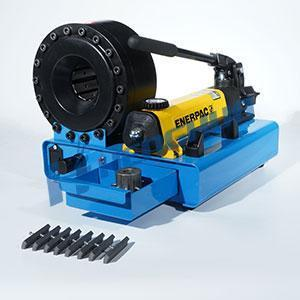Is the machine suitable for use in areas with no electricity?
Based on the screenshot, answer the question with a single word or phrase.

Yes